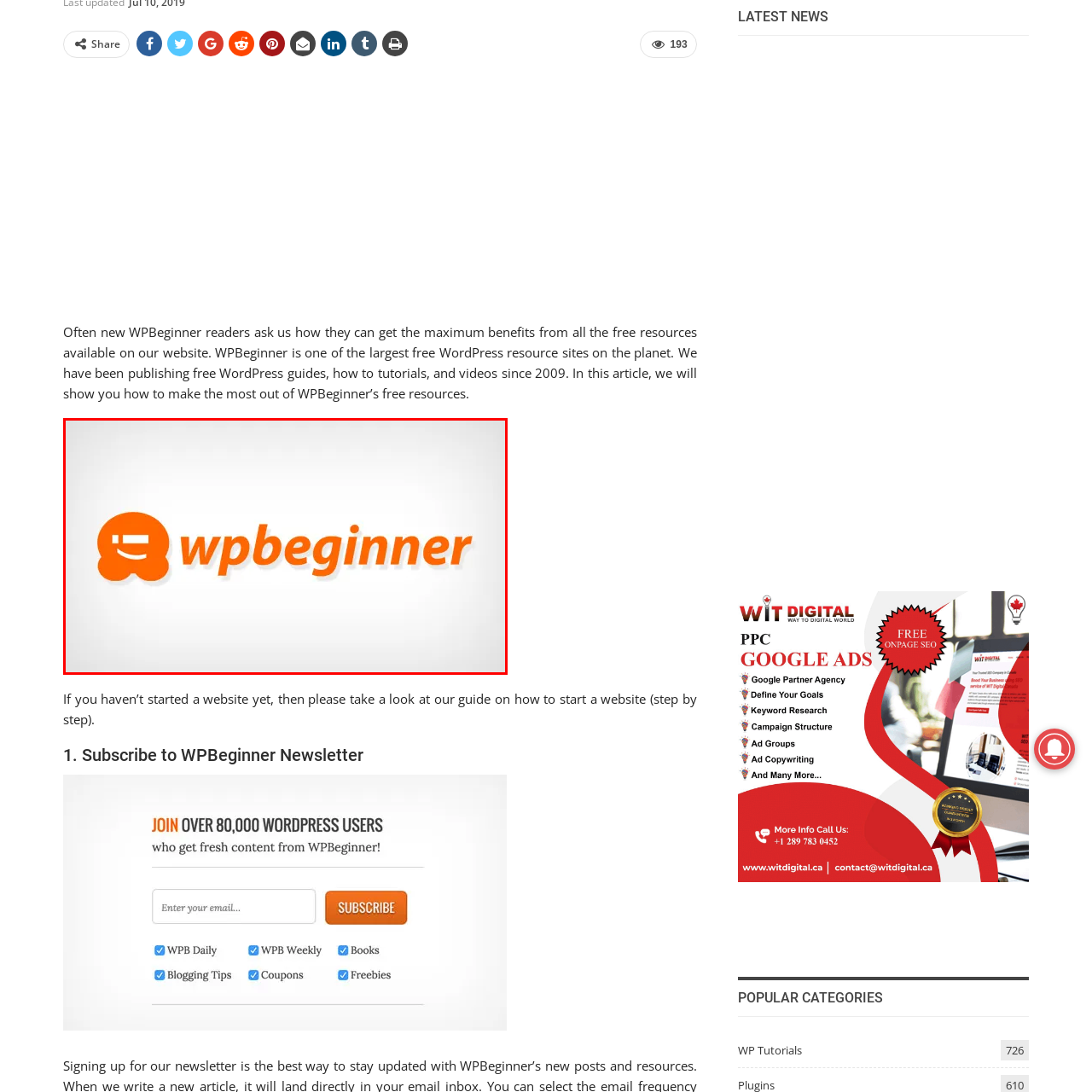View the image within the red box and answer the following question with a concise word or phrase:
What is the mission of WPBeginner?

Provide valuable insights and free resources